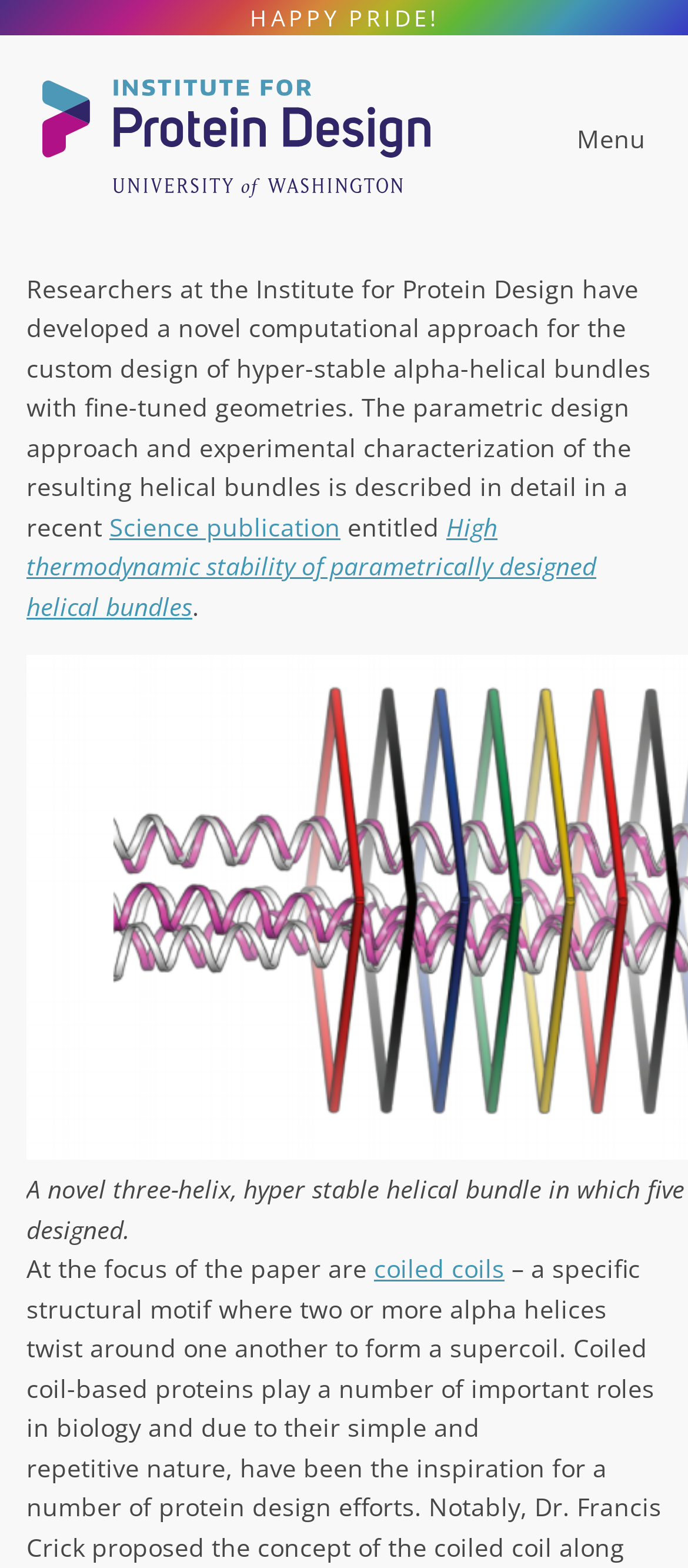Use a single word or phrase to answer the question:
Is there a menu button on the webpage?

Yes